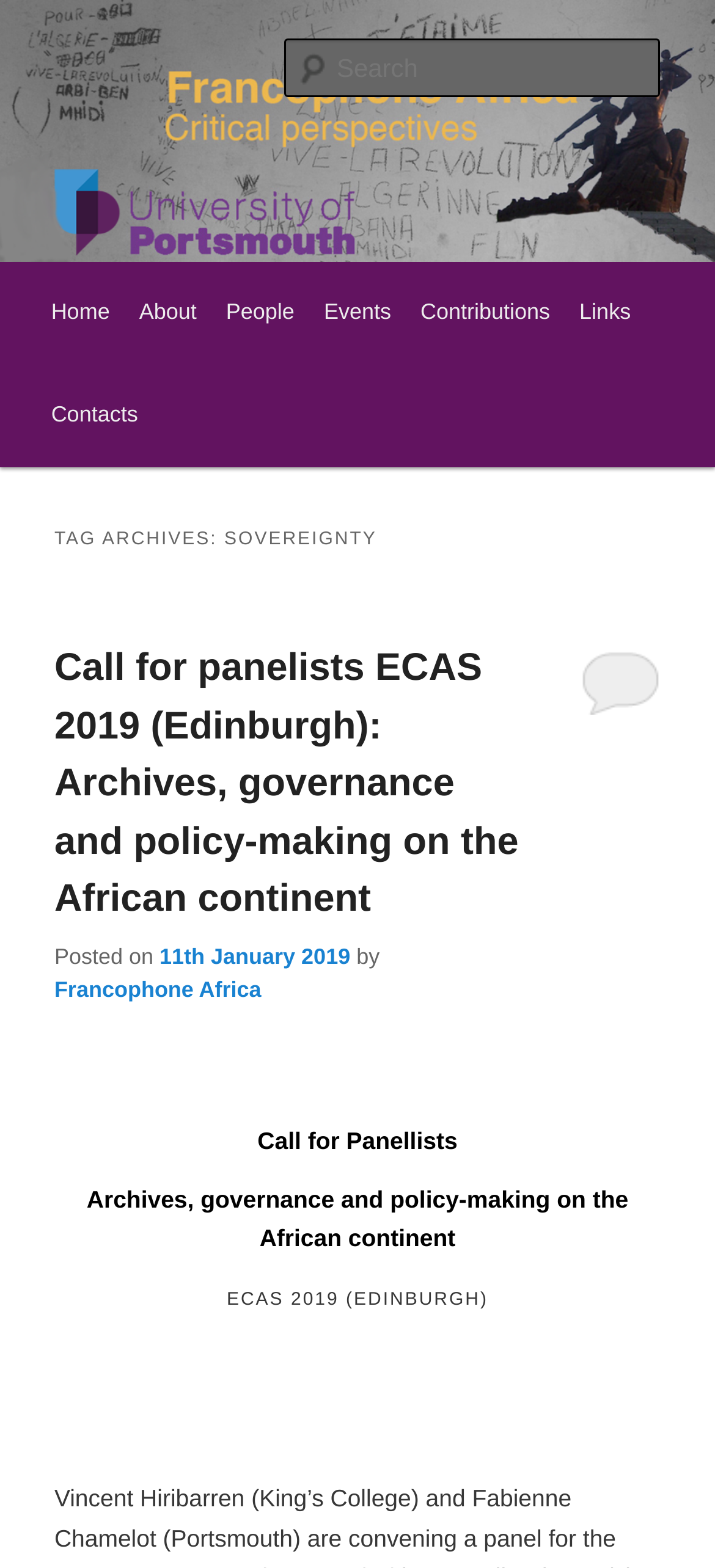Identify the bounding box coordinates of the area that should be clicked in order to complete the given instruction: "Go to the home page". The bounding box coordinates should be four float numbers between 0 and 1, i.e., [left, top, right, bottom].

[0.051, 0.167, 0.174, 0.233]